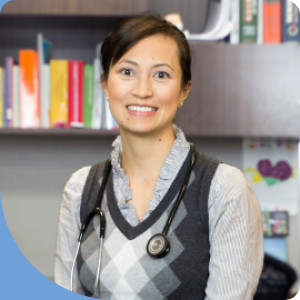What is suggested by the shelves filled with colorful books behind Dr. Cannell?
Please answer the question with a detailed and comprehensive explanation.

The presence of shelves filled with colorful books behind Dr. Cannell suggests a nurturing and educational environment, likely reflecting her dedication to both medicine and child development, as mentioned in the caption.